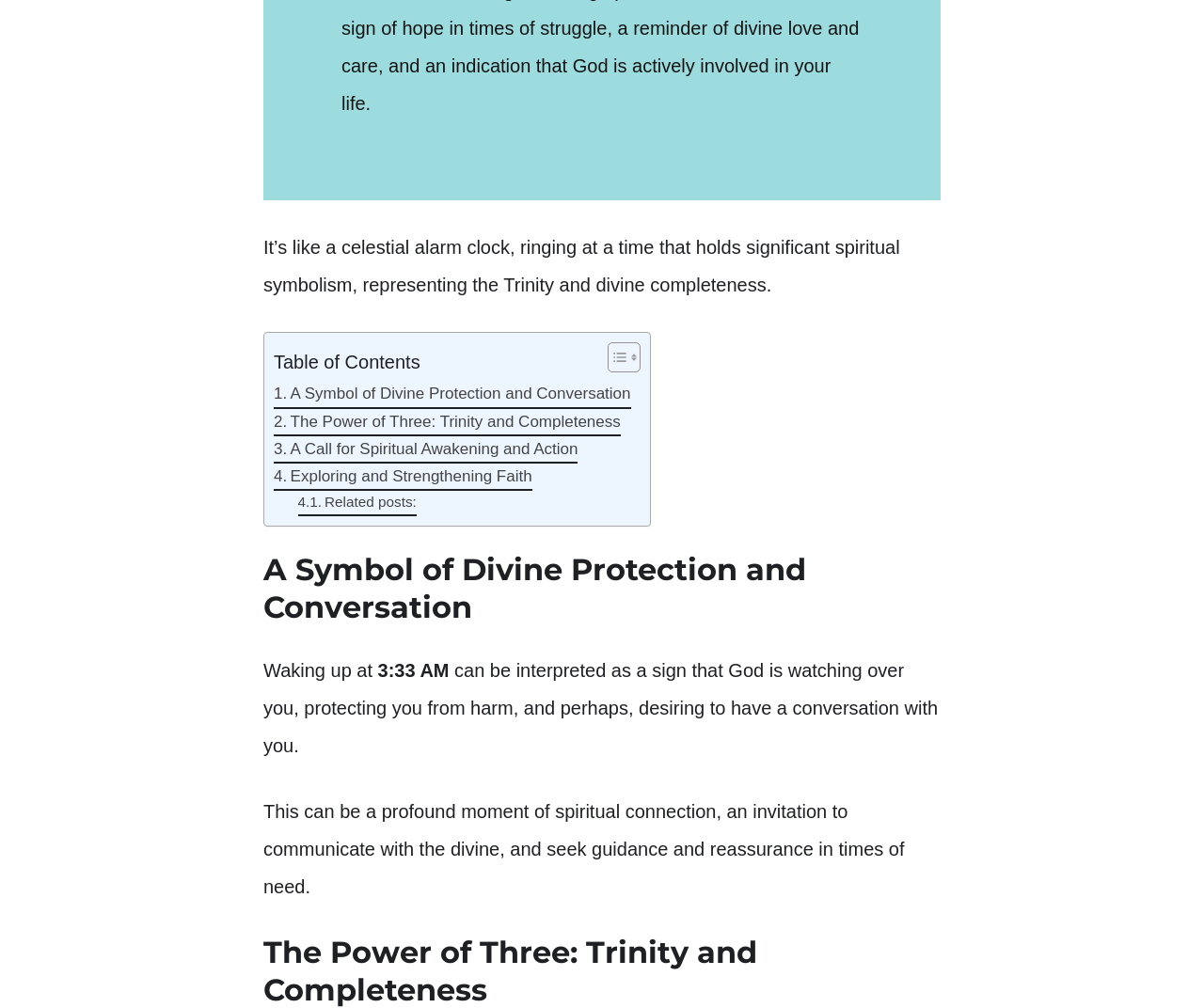Use the information in the screenshot to answer the question comprehensively: What is the spiritual significance of 3:33 AM?

According to the webpage, waking up at 3:33 AM can be interpreted as a sign that God is watching over you, and this time holds significant spiritual symbolism, representing the Trinity and divine completeness.